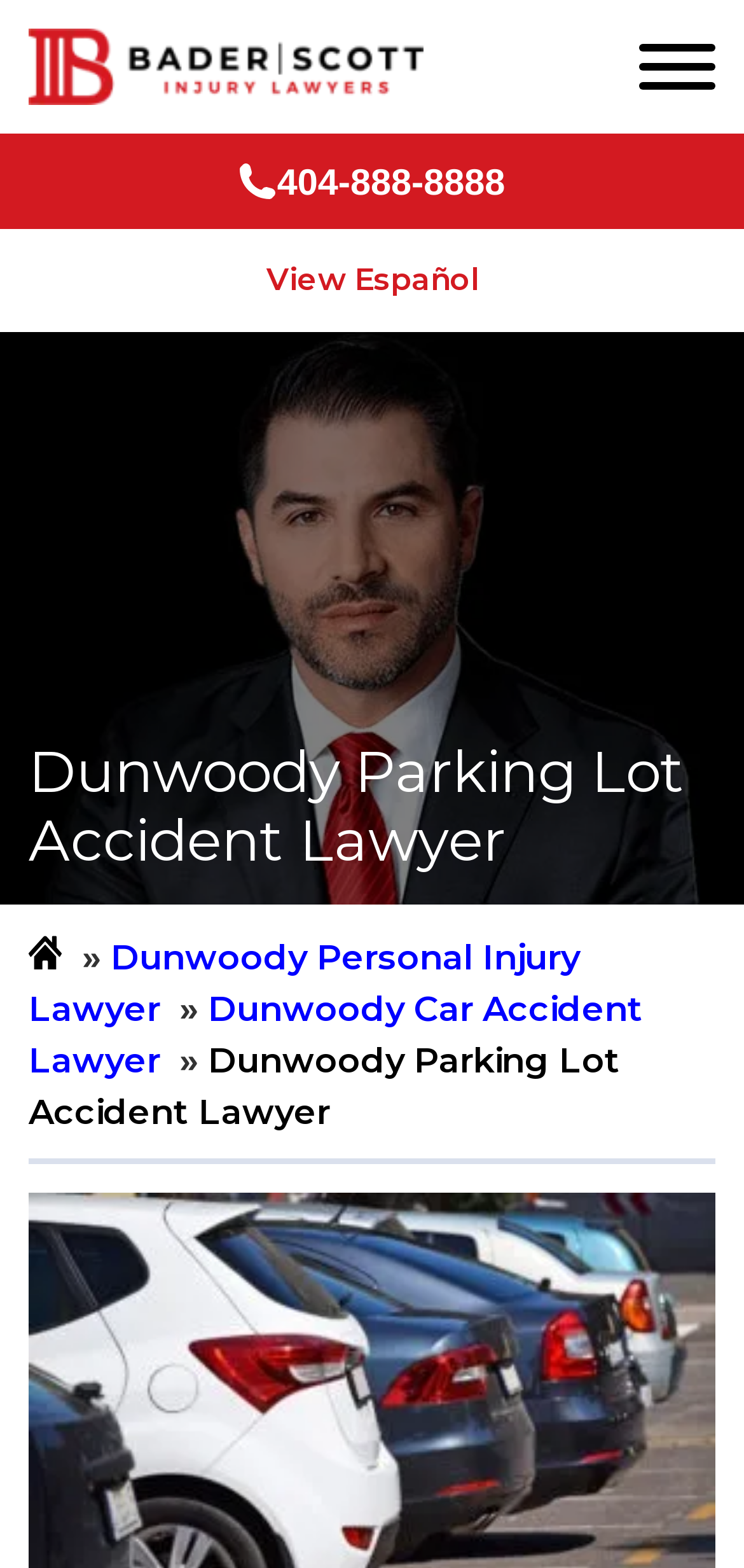What is the phone number to call for help?
Look at the image and respond with a single word or a short phrase.

404-888-8888